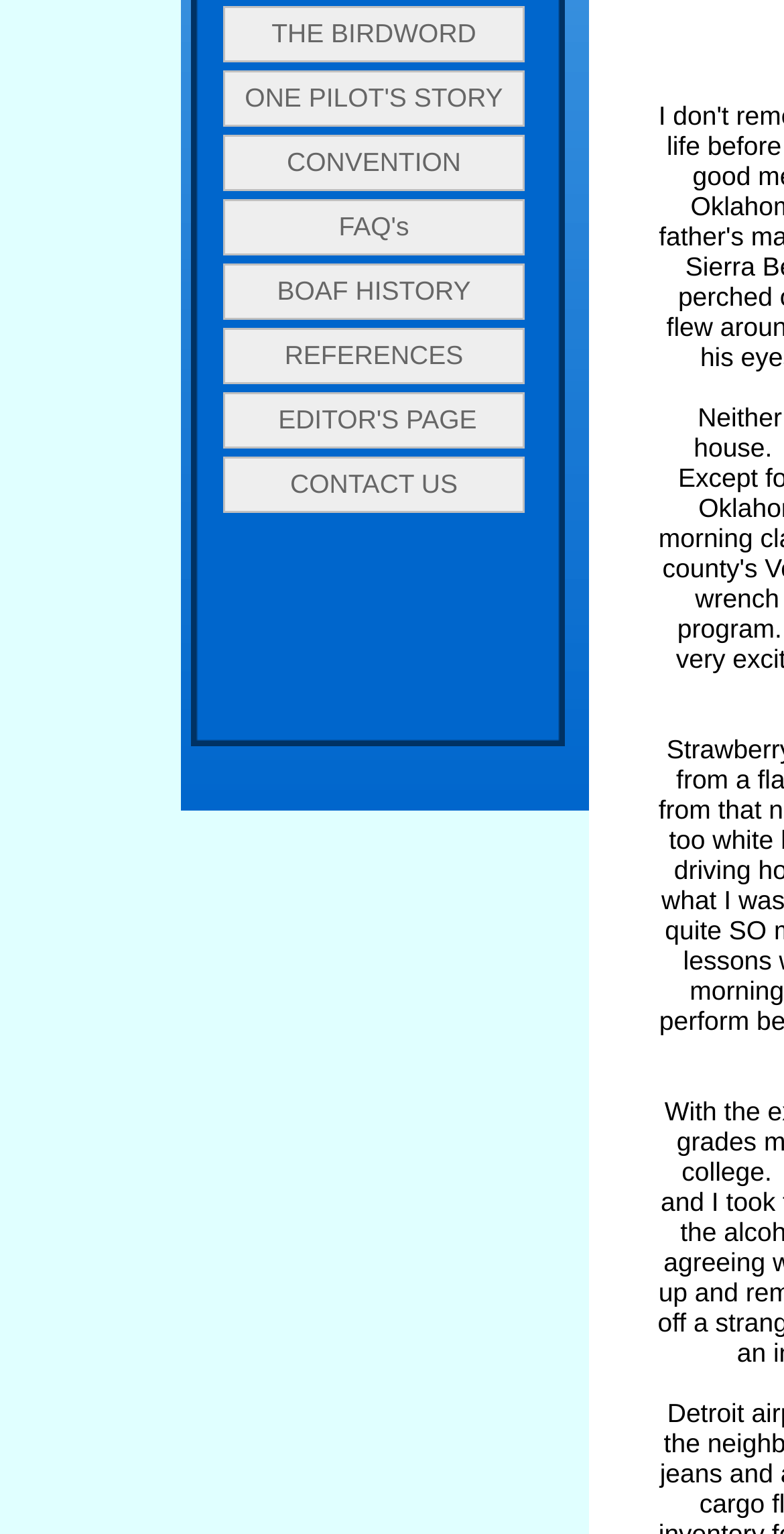Locate the UI element described by REFERENCES in the provided webpage screenshot. Return the bounding box coordinates in the format (top-left x, top-left y, bottom-right x, bottom-right y), ensuring all values are between 0 and 1.

[0.285, 0.214, 0.669, 0.25]